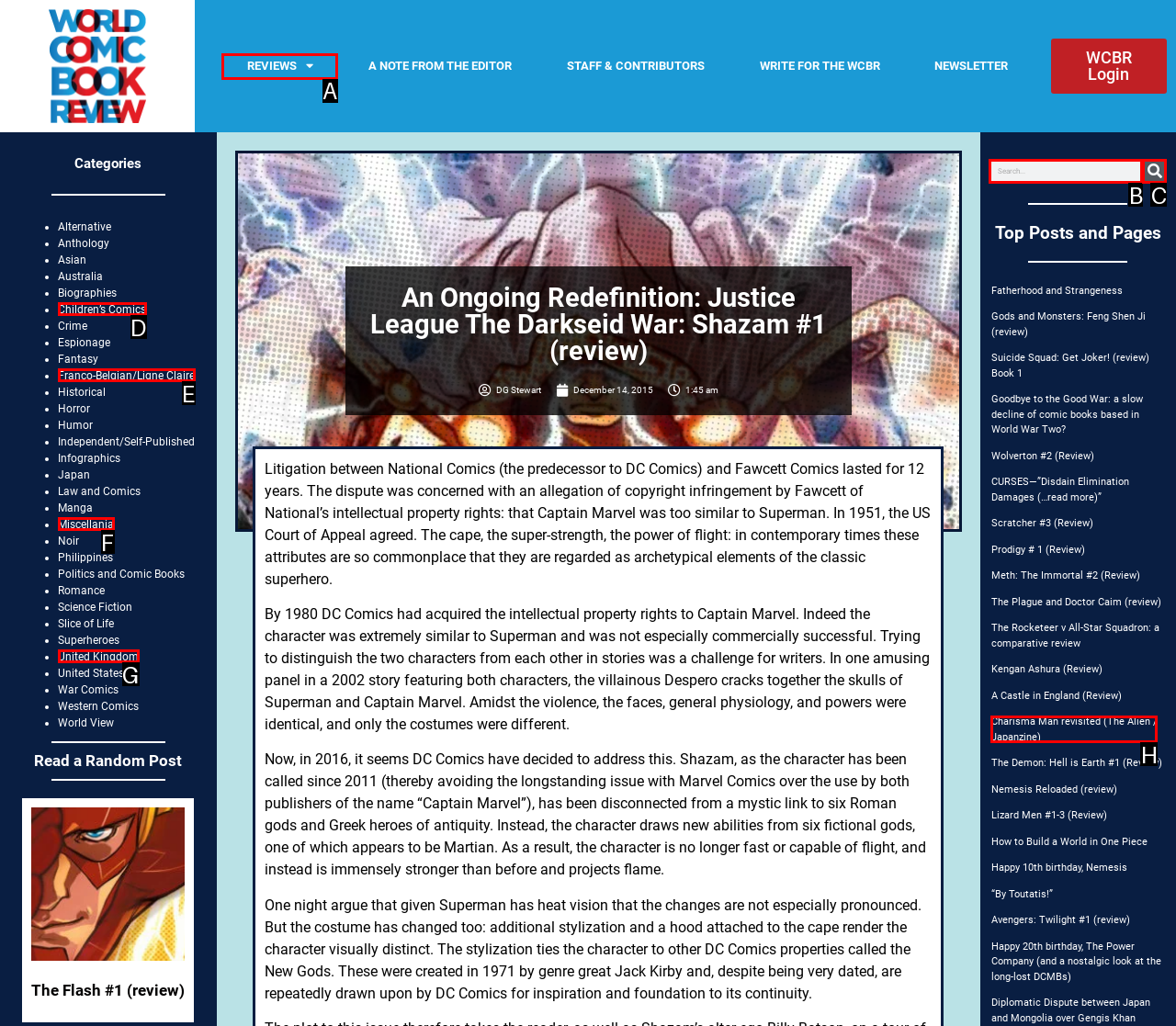To complete the task: Click on REVIEWS, which option should I click? Answer with the appropriate letter from the provided choices.

A